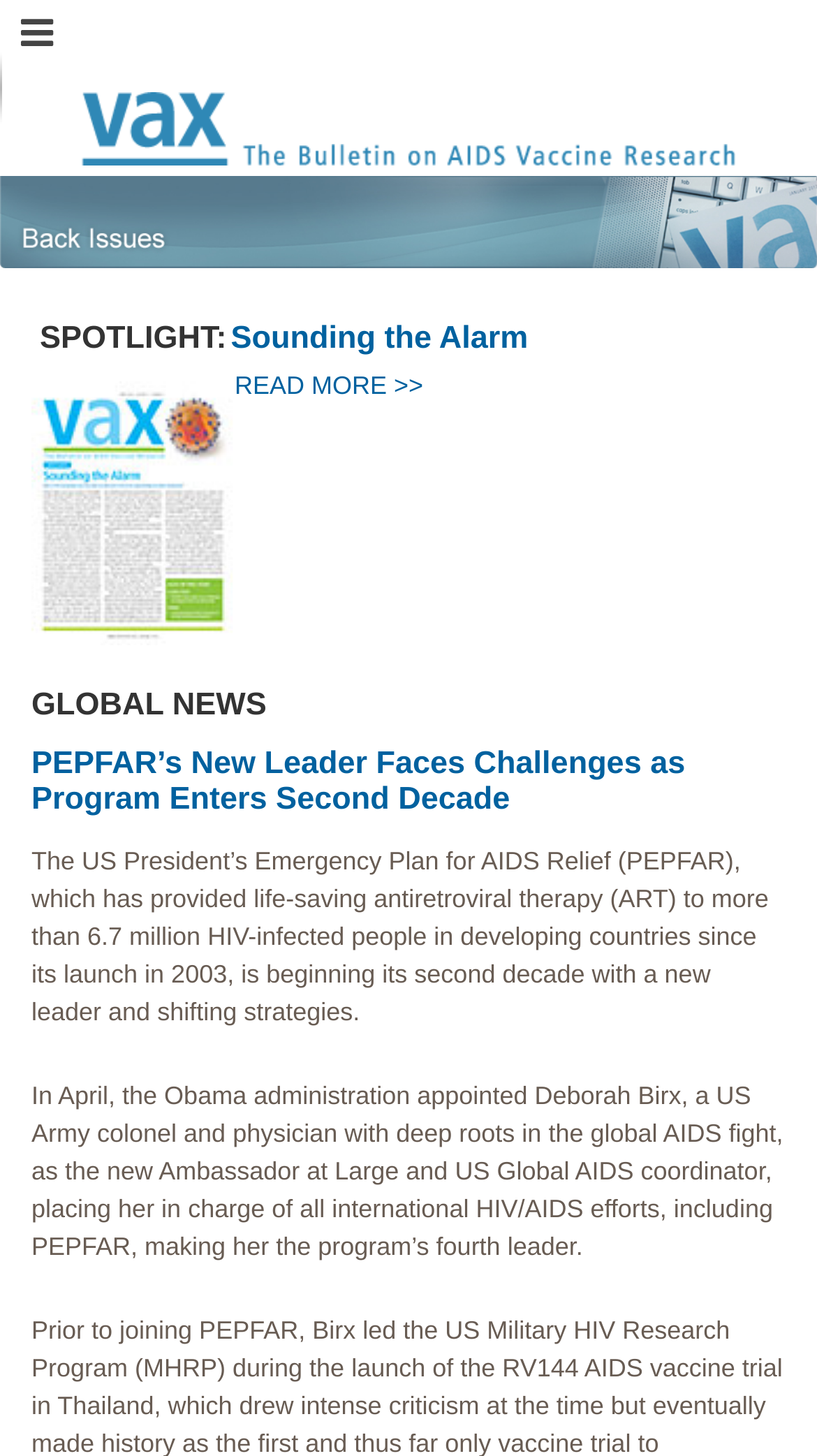Refer to the image and answer the question with as much detail as possible: What is the position of the 'READ MORE' link?

The 'READ MORE' link is a child element of the spotlight section, and its bounding box coordinates indicate that it is positioned below the spotlight section. Specifically, its y1 coordinate is 0.255, which is below the y1 coordinate of the spotlight section.